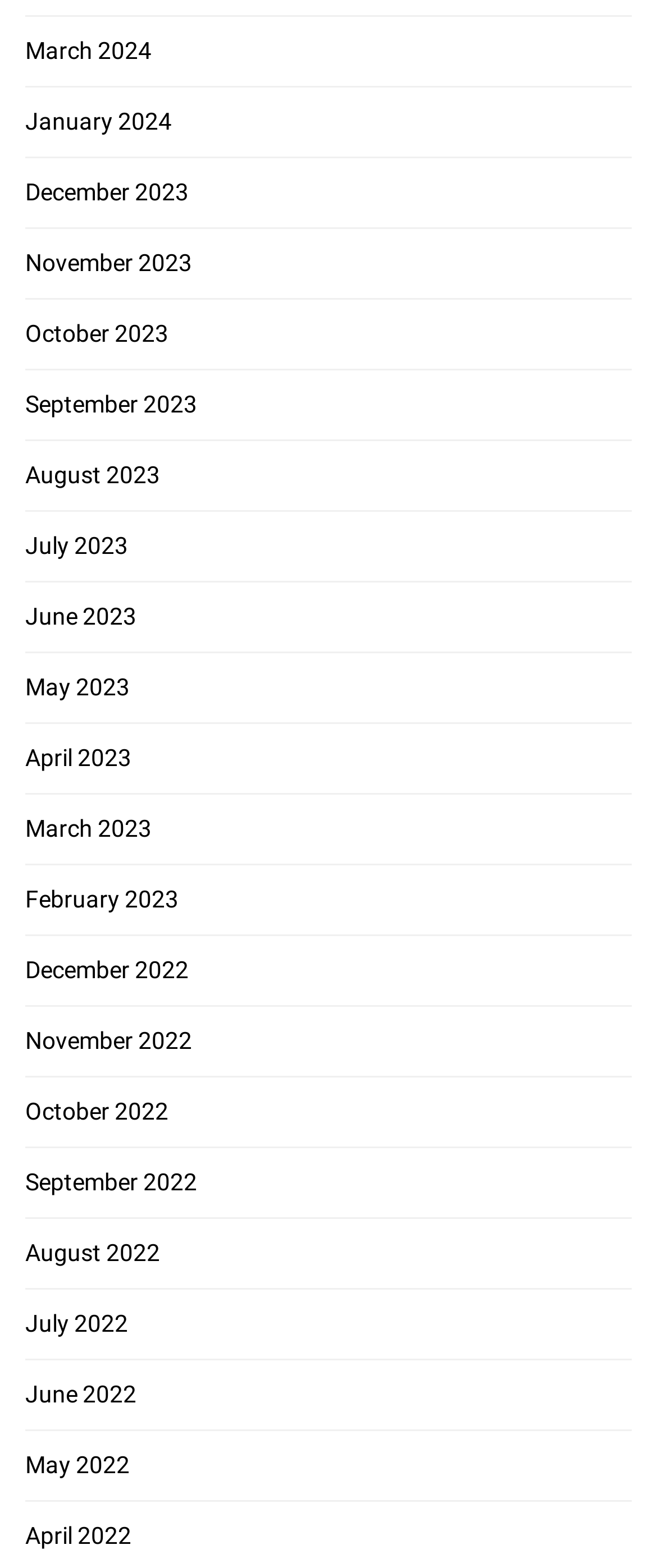Find the bounding box of the UI element described as follows: "This house has three Pillars".

None